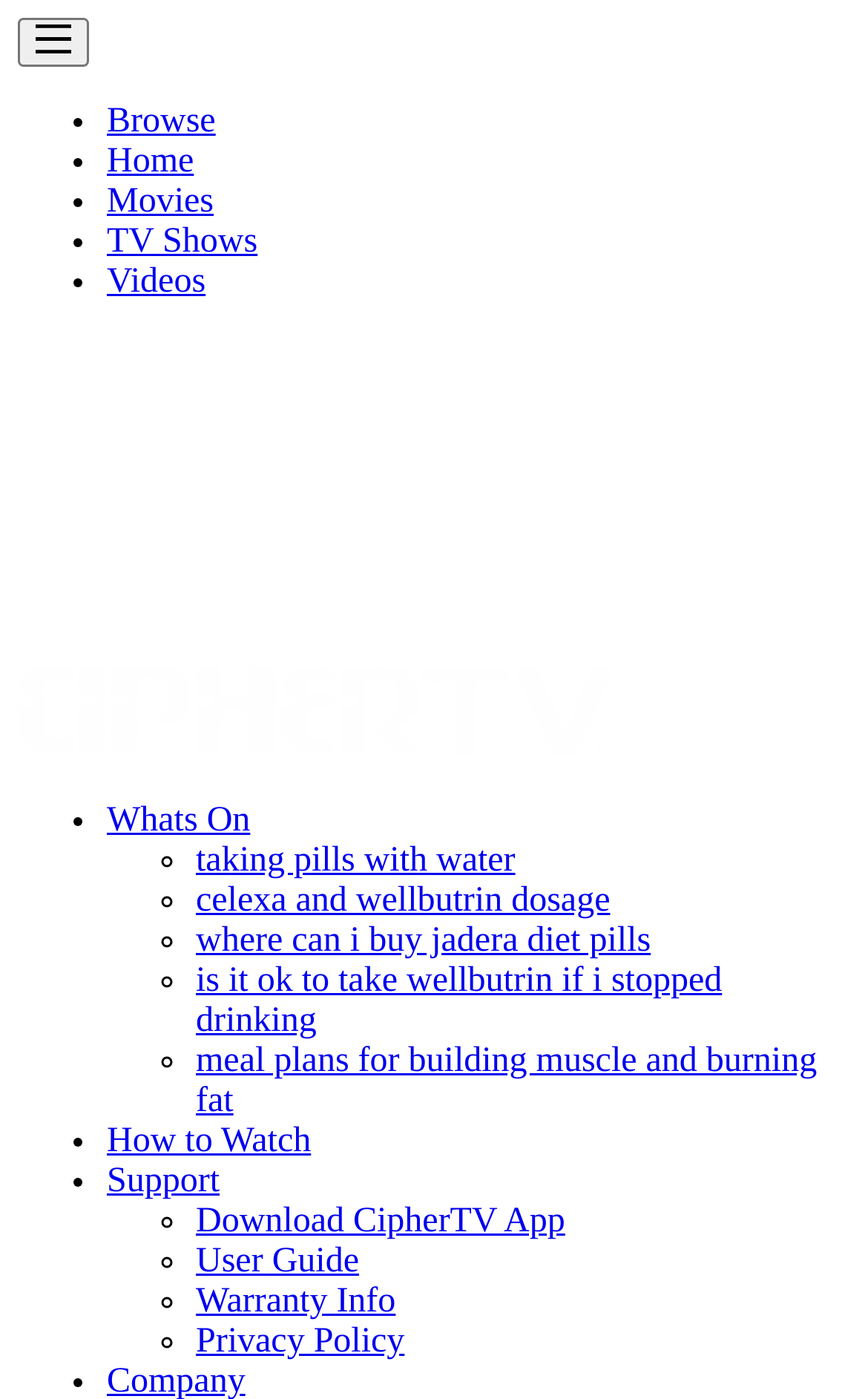Find the bounding box coordinates for the HTML element described as: "Whats On". The coordinates should consist of four float values between 0 and 1, i.e., [left, top, right, bottom].

[0.123, 0.573, 0.288, 0.6]